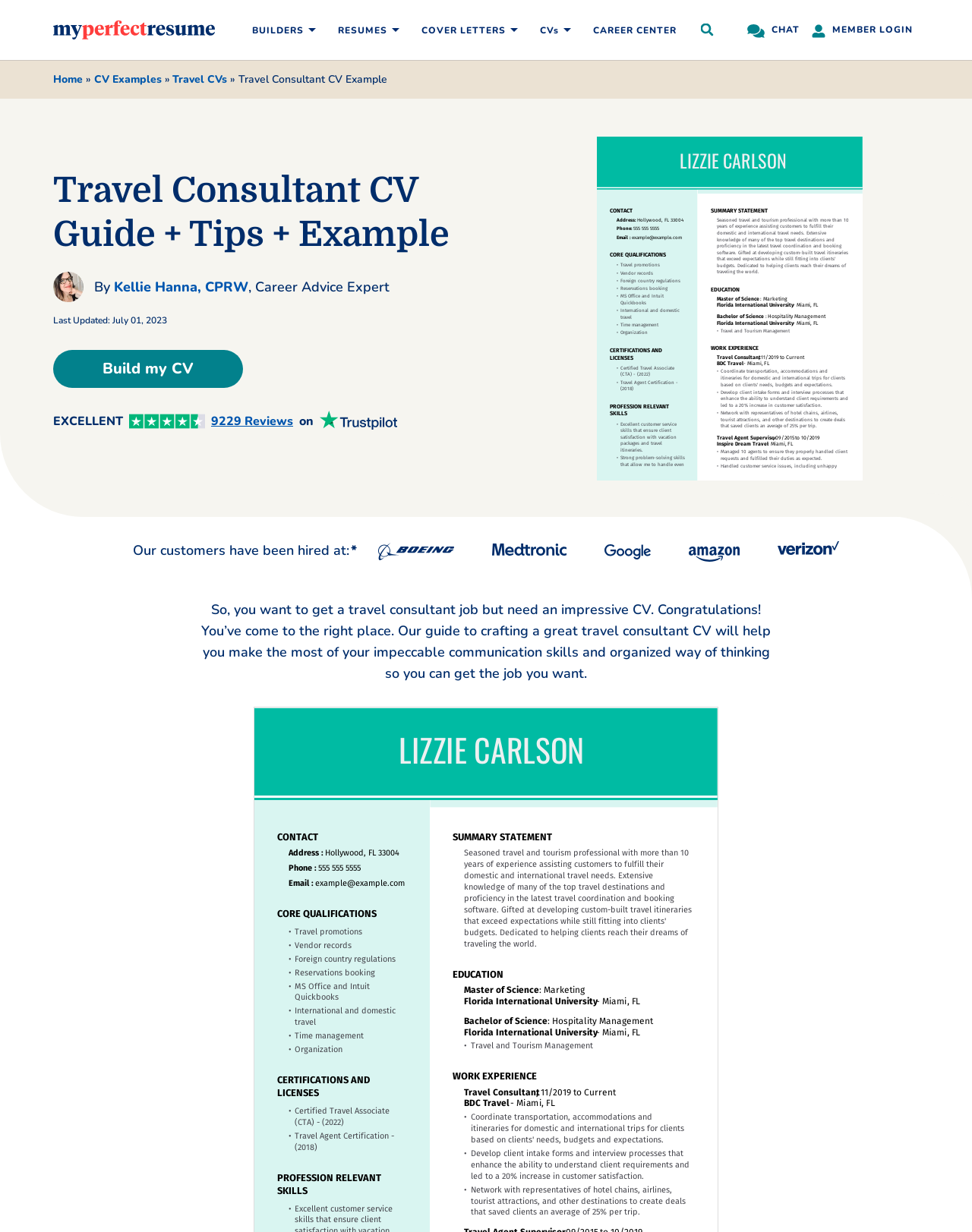Pinpoint the bounding box coordinates of the element that must be clicked to accomplish the following instruction: "Click on the 'Post Comment' button". The coordinates should be in the format of four float numbers between 0 and 1, i.e., [left, top, right, bottom].

None